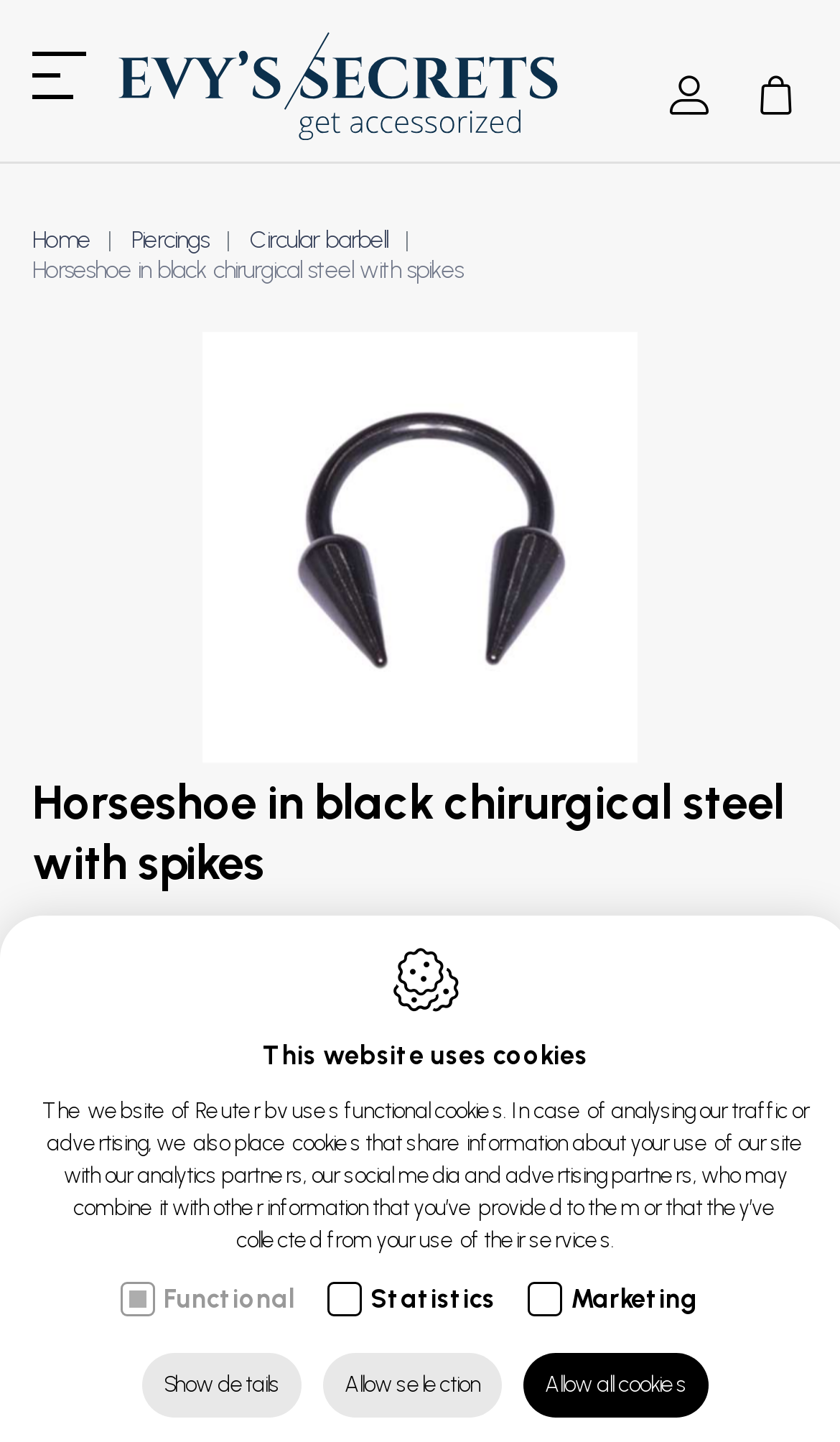Given the description "Page information", provide the bounding box coordinates of the corresponding UI element.

None